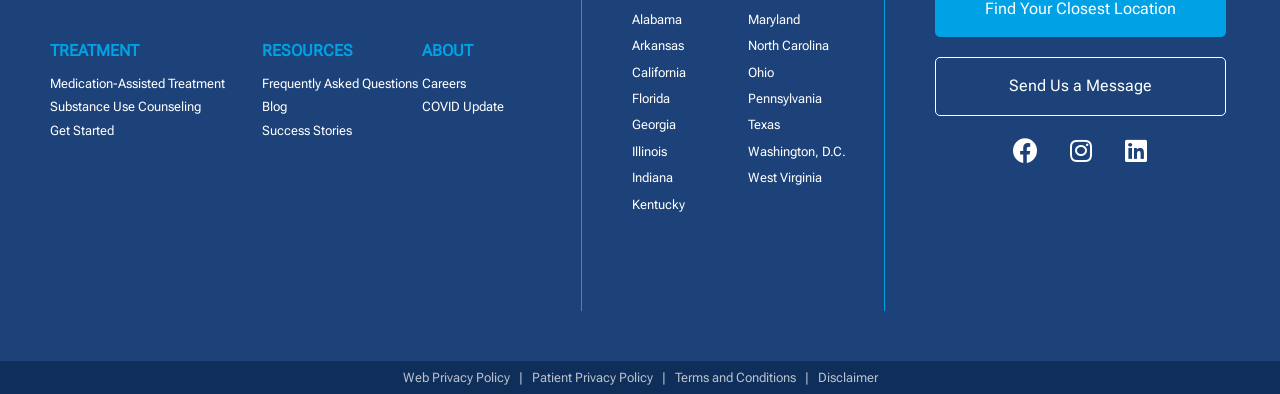Identify the bounding box coordinates of the specific part of the webpage to click to complete this instruction: "Click on the 'TREATMENT' link".

[0.039, 0.104, 0.109, 0.153]